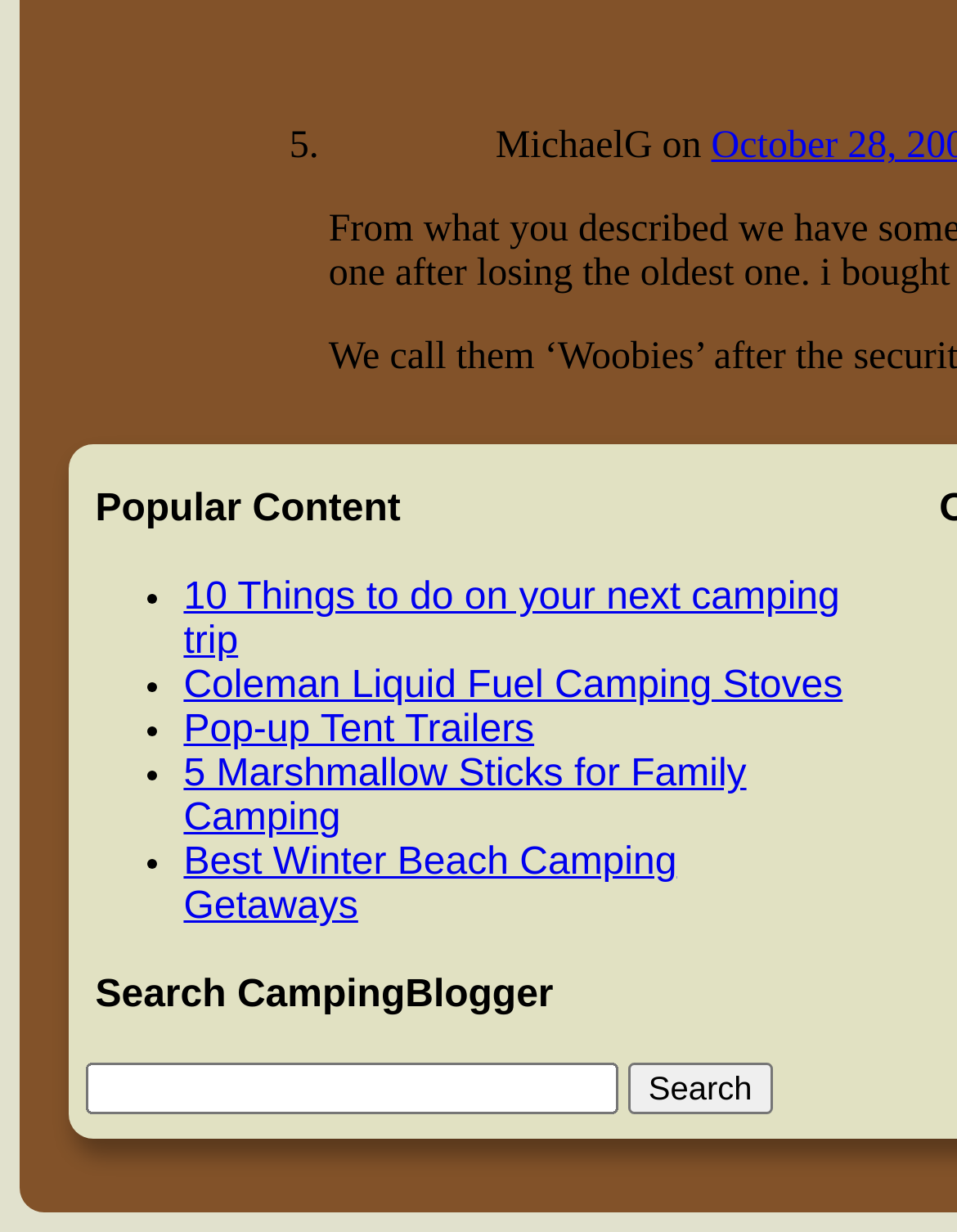Using the element description name="sa" value="Search", predict the bounding box coordinates for the UI element. Provide the coordinates in (top-left x, top-left y, bottom-right x, bottom-right y) format with values ranging from 0 to 1.

[0.657, 0.863, 0.806, 0.905]